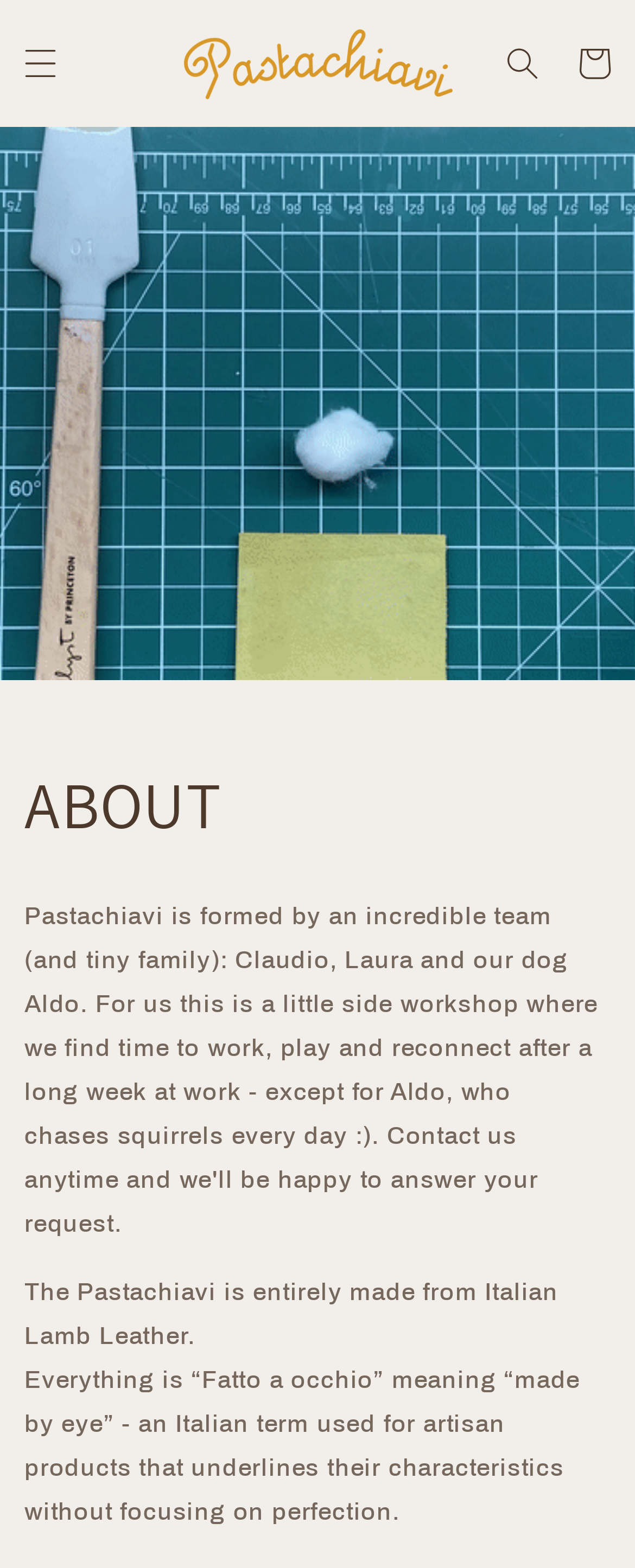What does 'Fatto a occhio' mean?
From the image, provide a succinct answer in one word or a short phrase.

made by eye